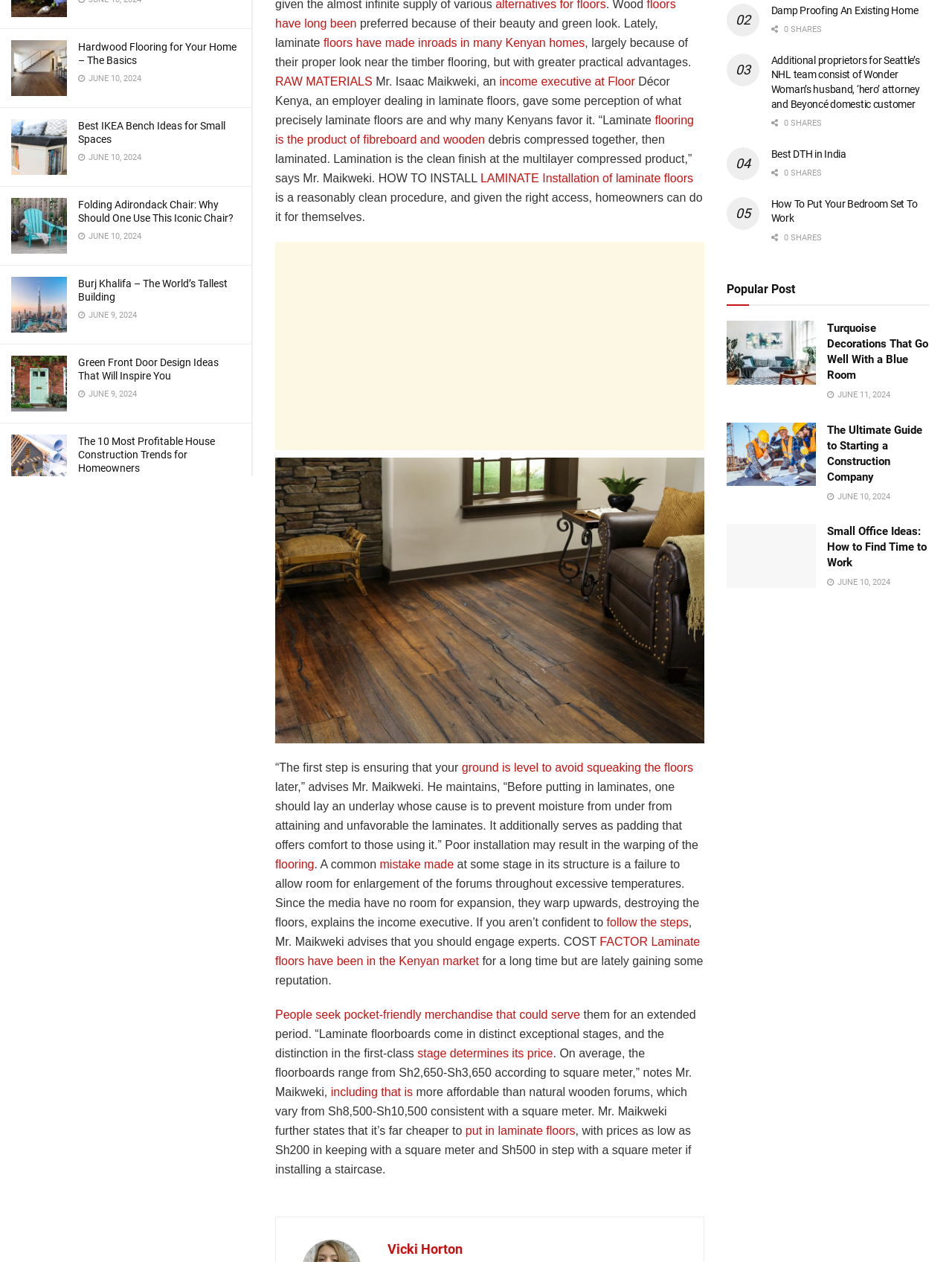Identify the coordinates of the bounding box for the element described below: "aria-label="Advertisement" name="aswift_1" title="Advertisement"". Return the coordinates as four float numbers between 0 and 1: [left, top, right, bottom].

[0.289, 0.192, 0.74, 0.357]